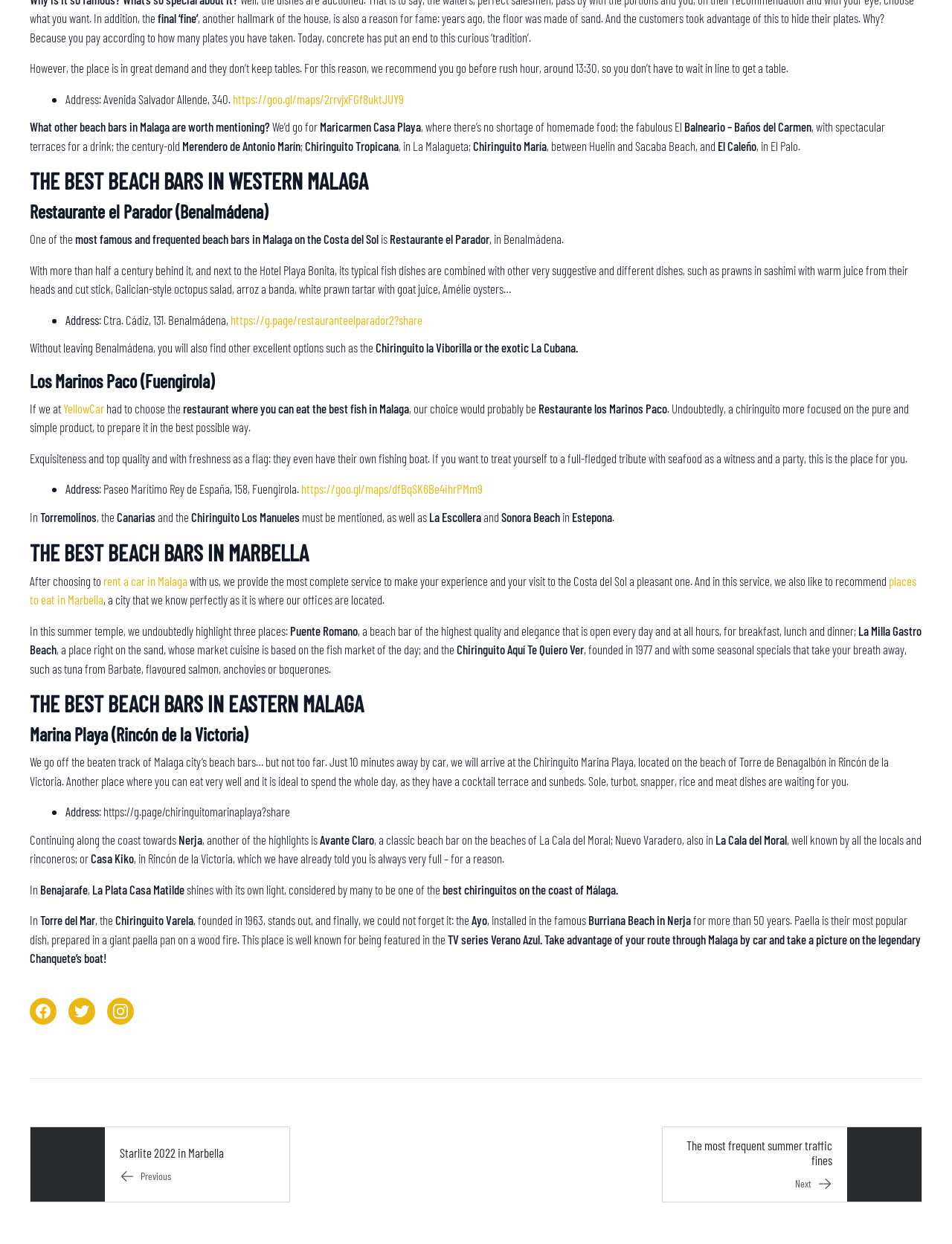Find the bounding box coordinates for the HTML element described in this sentence: "https://g.page/restauranteelparador2?share". Provide the coordinates as four float numbers between 0 and 1, in the format [left, top, right, bottom].

[0.242, 0.251, 0.444, 0.263]